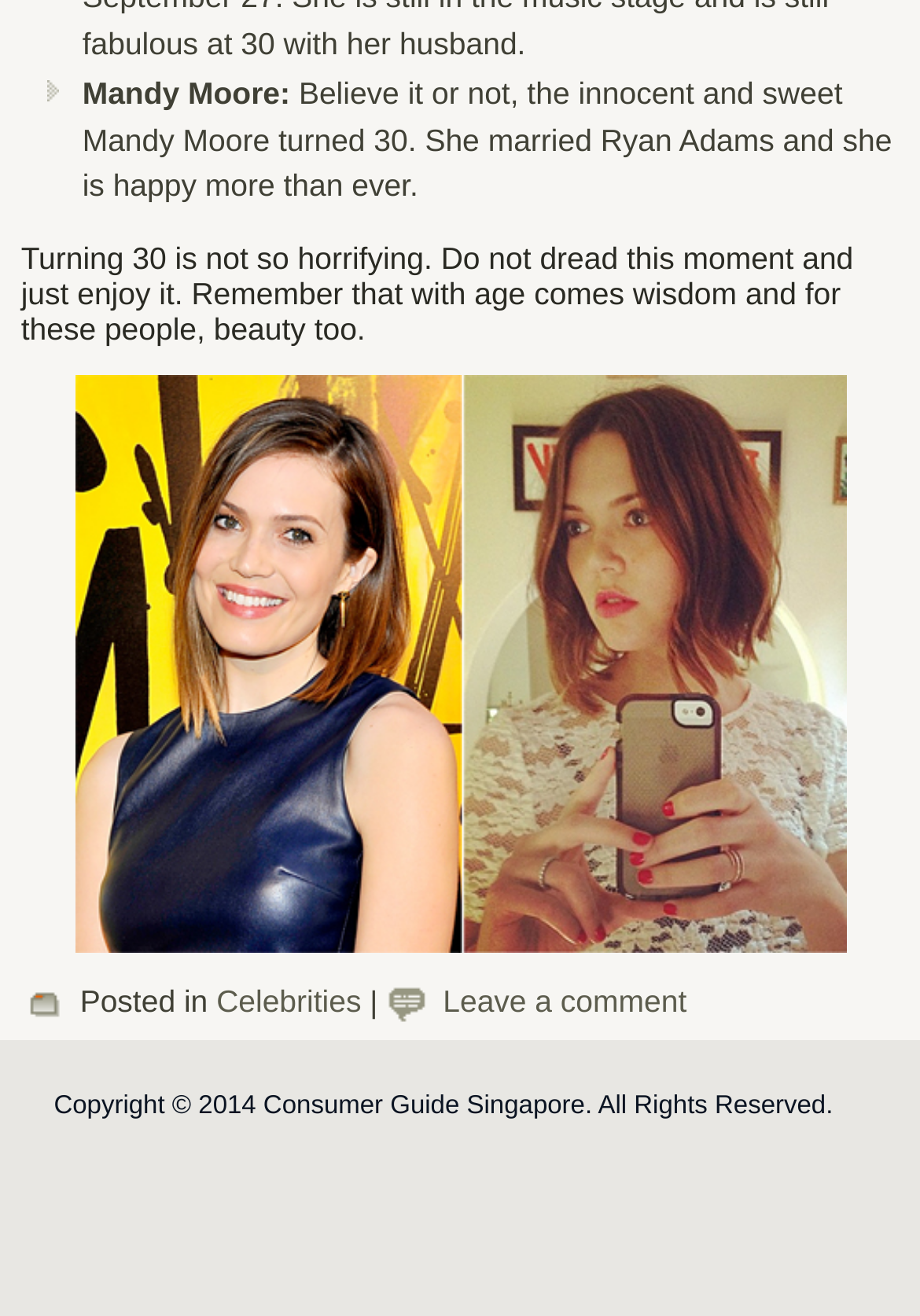What is the name of Mandy Moore's husband?
Utilize the image to construct a detailed and well-explained answer.

According to the StaticText element 'Believe it or not, the innocent and sweet Mandy Moore turned 30. She married Ryan Adams and she is happy more than ever.', Mandy Moore's husband is Ryan Adams.